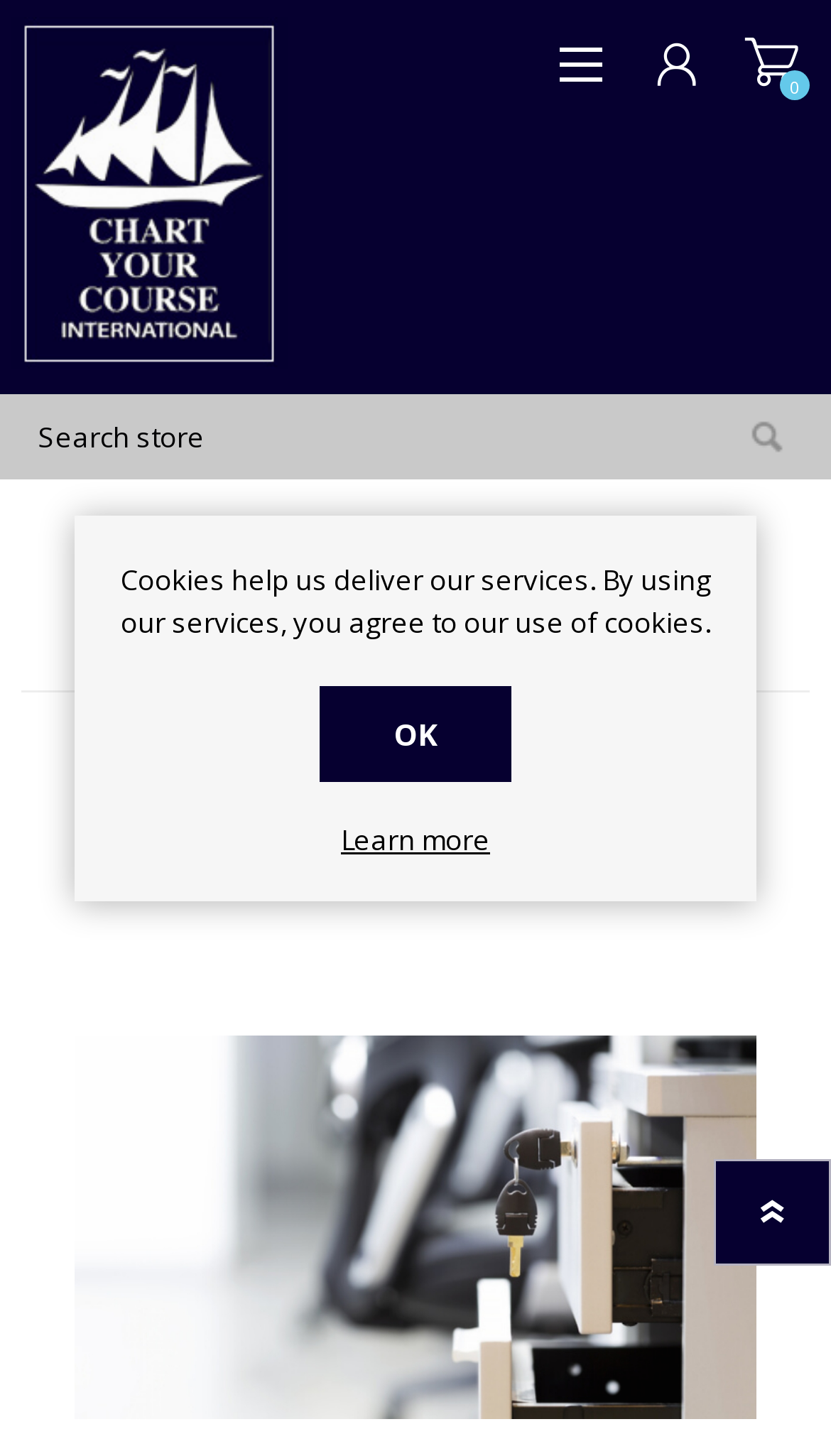Could you determine the bounding box coordinates of the clickable element to complete the instruction: "Search for a course"? Provide the coordinates as four float numbers between 0 and 1, i.e., [left, top, right, bottom].

[0.026, 0.27, 0.872, 0.329]